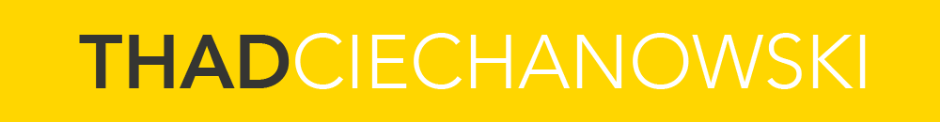Respond to the following question with a brief word or phrase:
What is the font color of 'THAD'?

dark